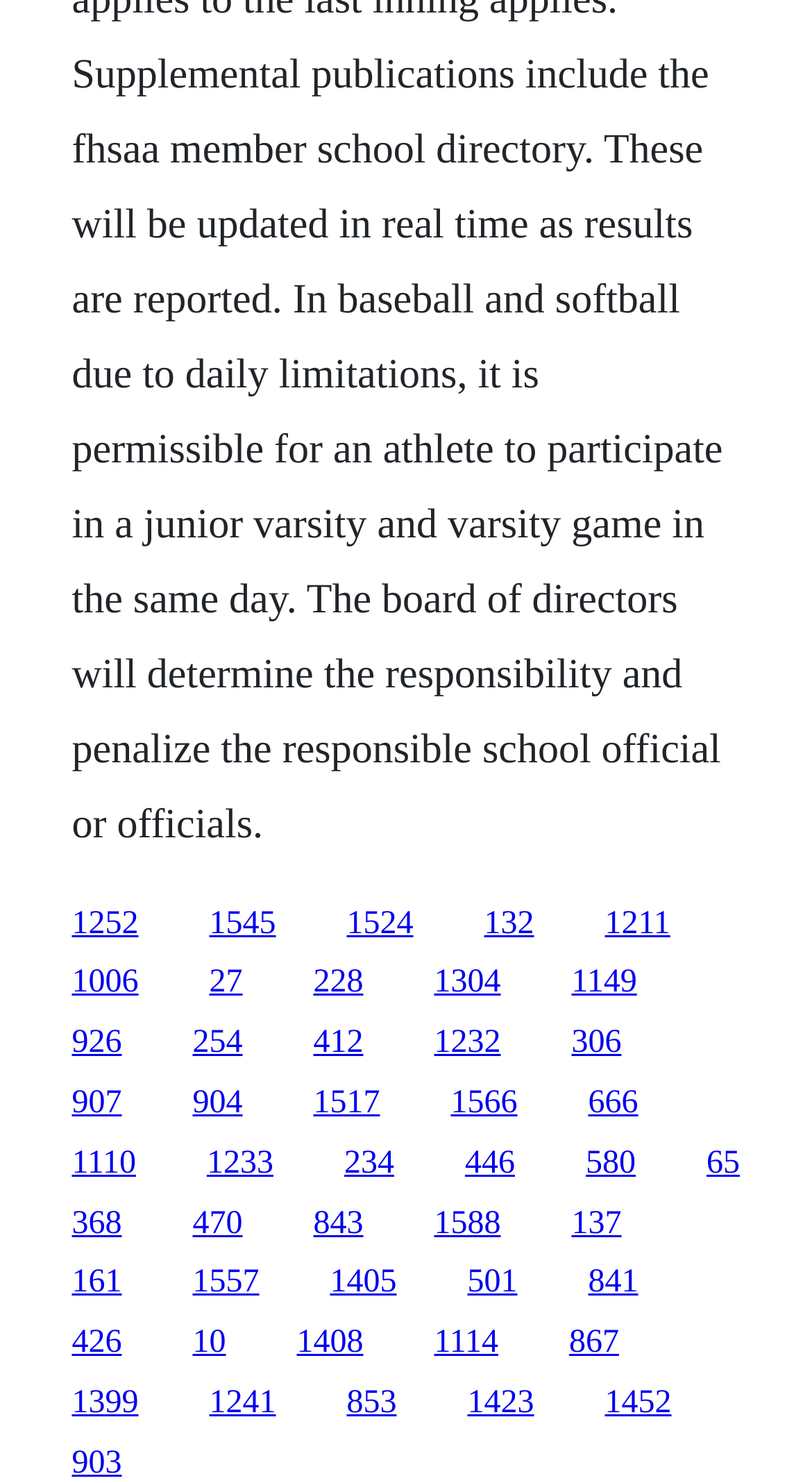What is the number of links on the webpage?
Please look at the screenshot and answer in one word or a short phrase.

30